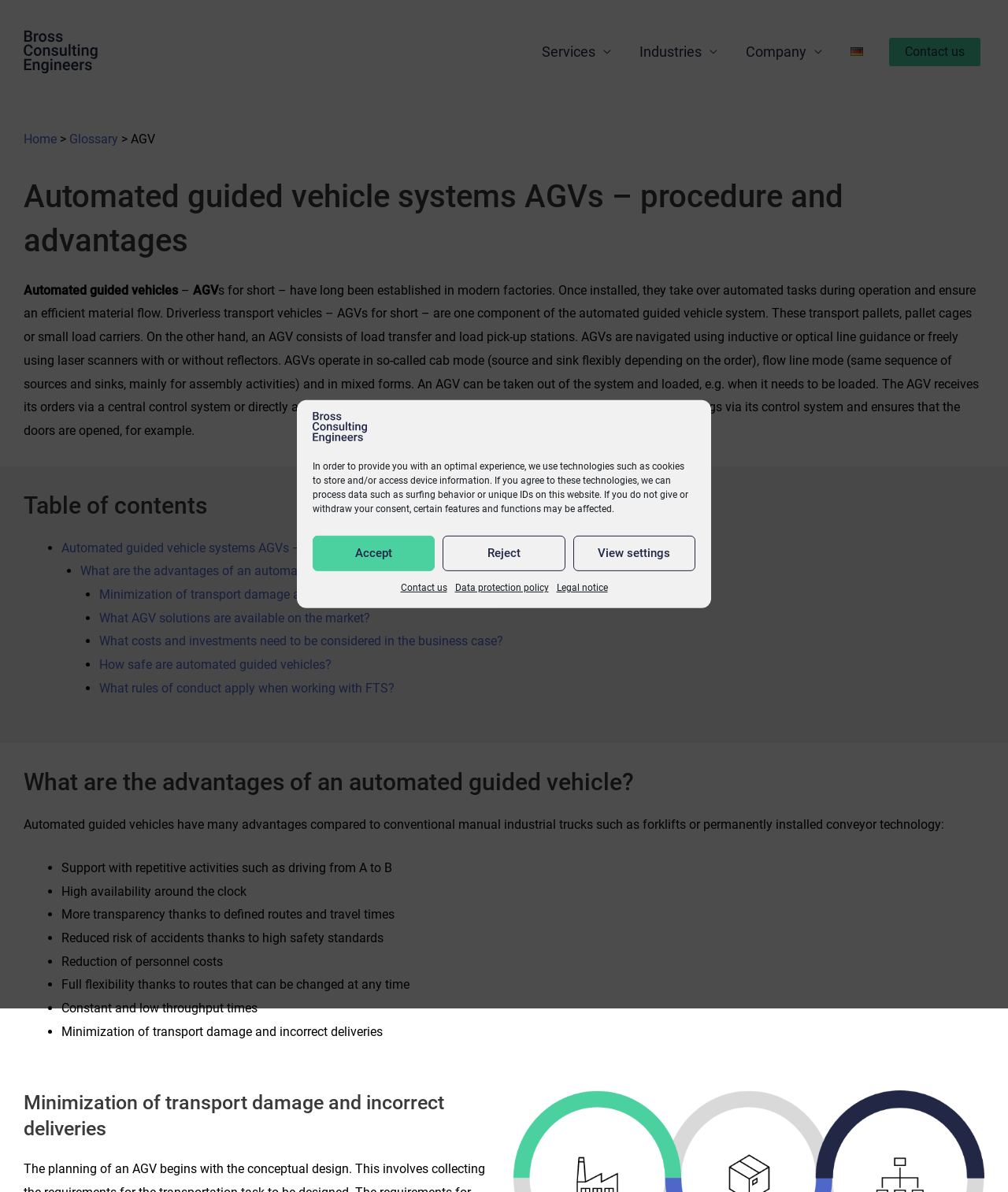Identify the bounding box coordinates of the element to click to follow this instruction: 'Click the 'Contact us' link'. Ensure the coordinates are four float values between 0 and 1, provided as [left, top, right, bottom].

[0.397, 0.486, 0.443, 0.5]